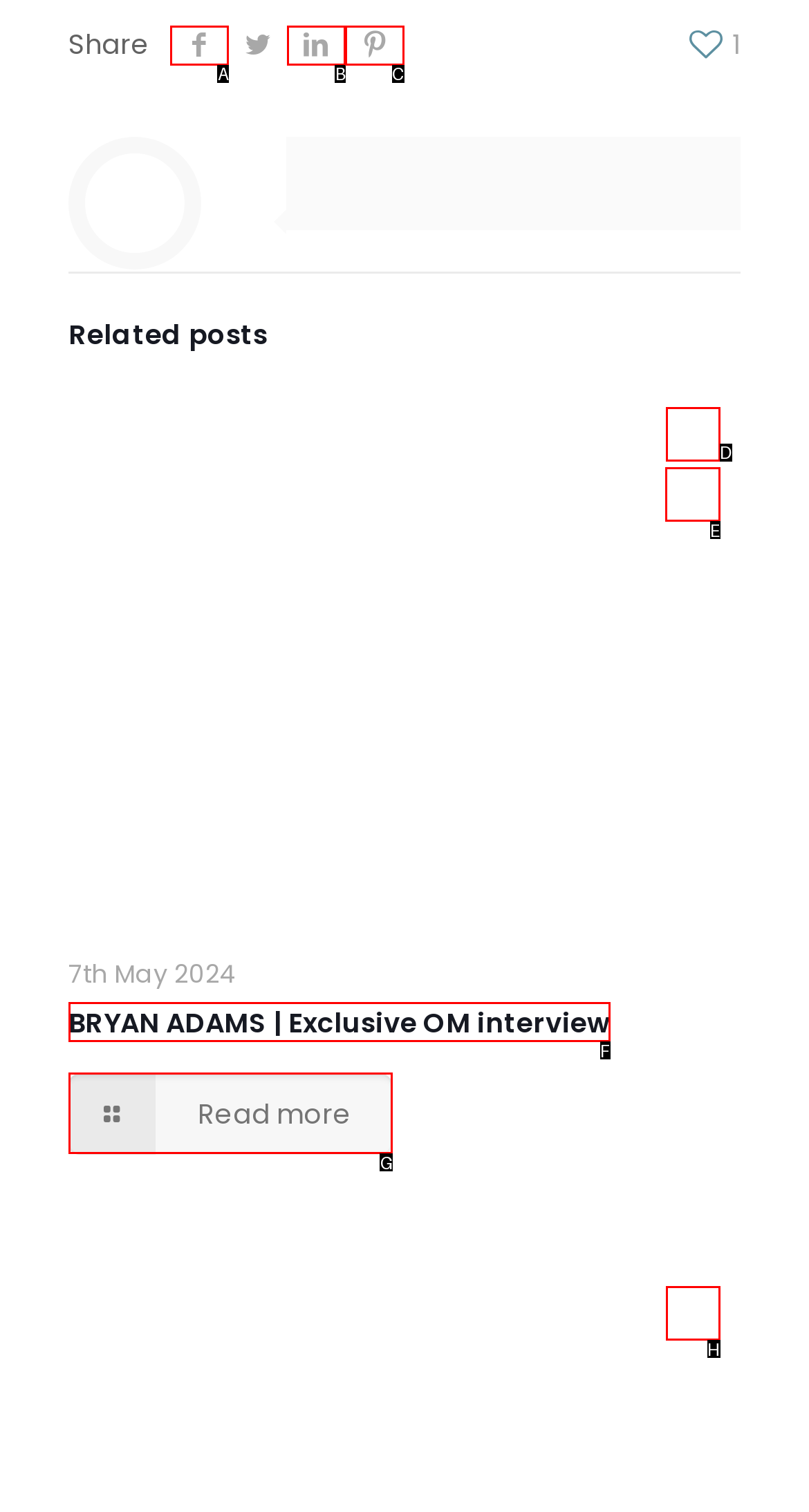What option should you select to complete this task: View details of the post? Indicate your answer by providing the letter only.

E